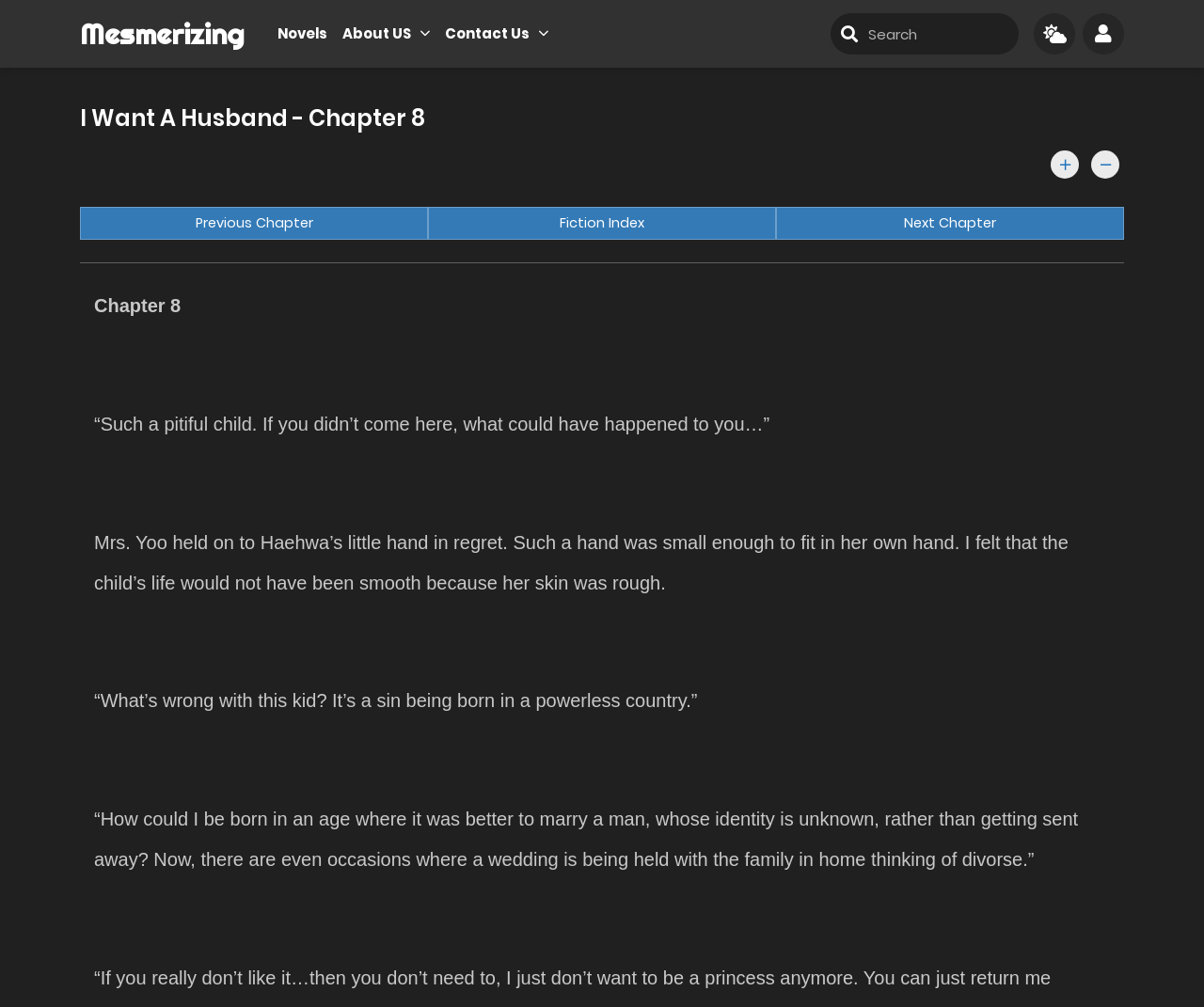Identify the bounding box coordinates for the element you need to click to achieve the following task: "Click on Next Chapter". Provide the bounding box coordinates as four float numbers between 0 and 1, in the form [left, top, right, bottom].

[0.645, 0.205, 0.934, 0.239]